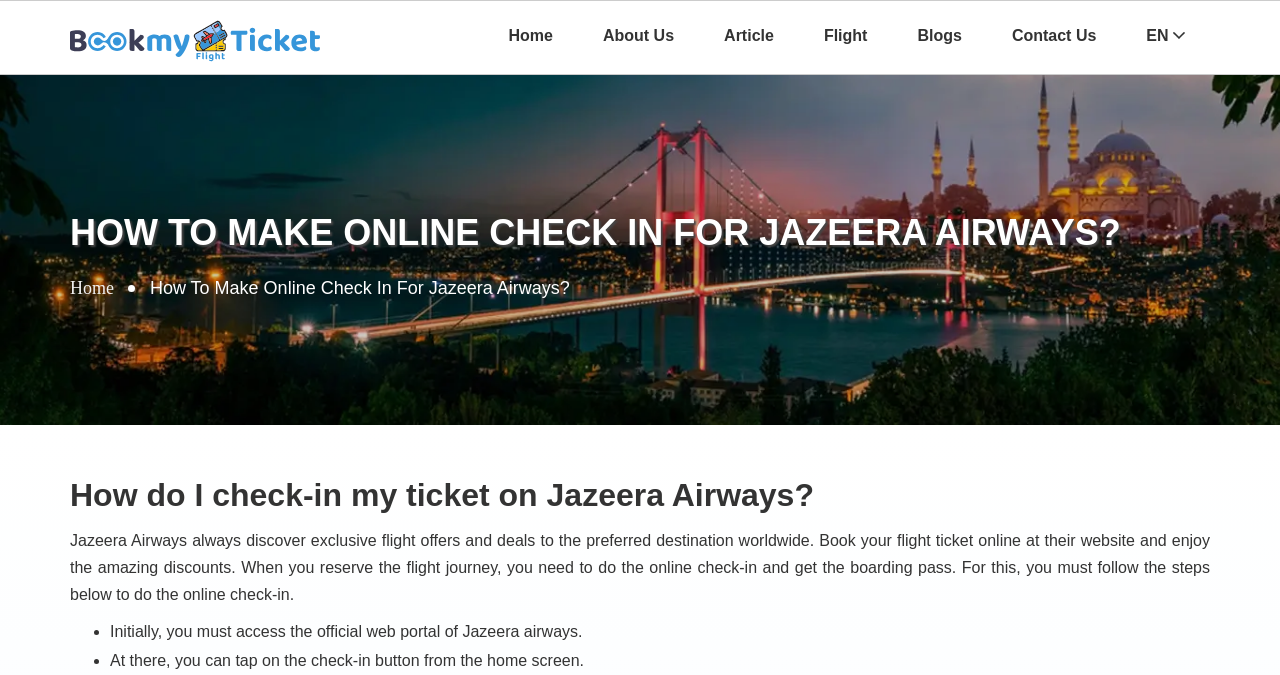What is the principal heading displayed on the webpage?

How do I check-in my ticket on Jazeera Airways?